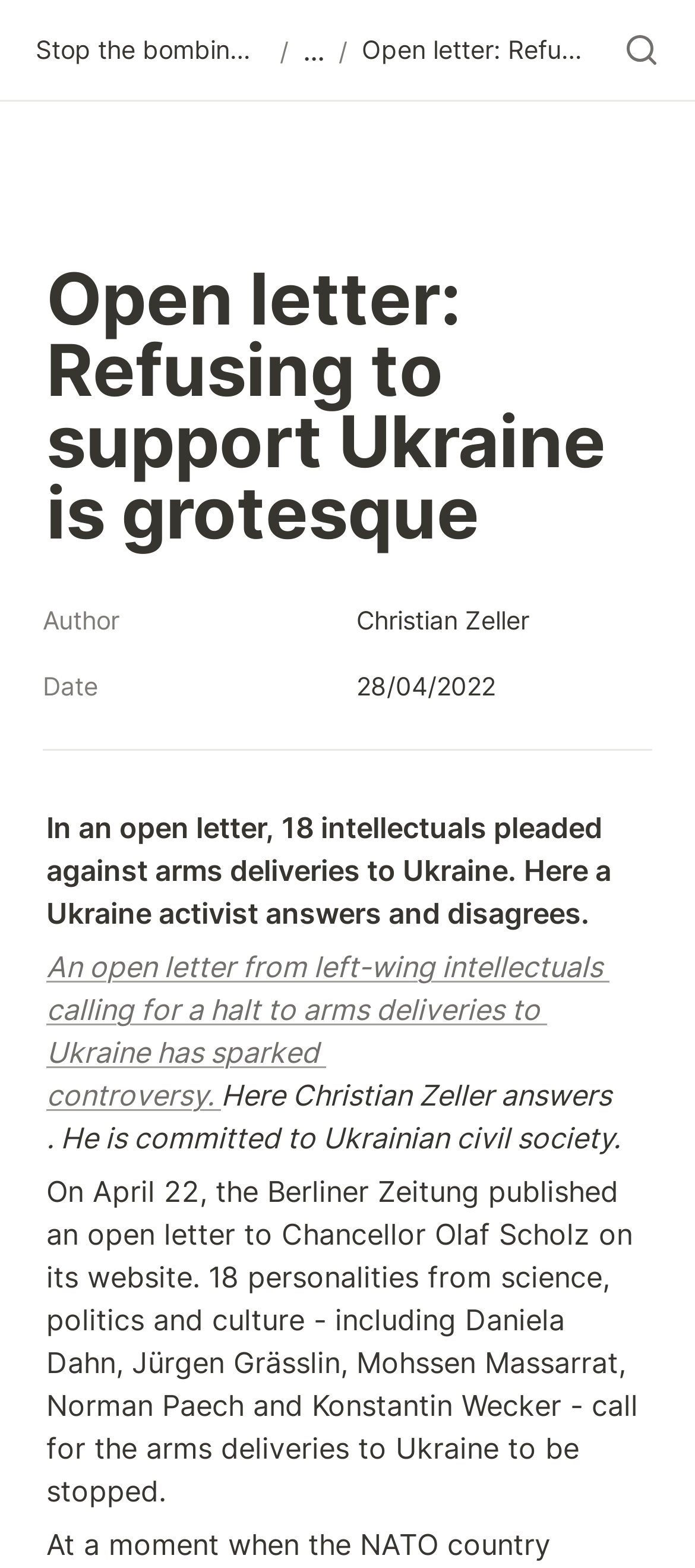Observe the image and answer the following question in detail: What is the name of the newspaper that published the open letter?

I found this information in the article's text, which mentions that 'On April 22, the Berliner Zeitung published an open letter to Chancellor Olaf Scholz on its website'.